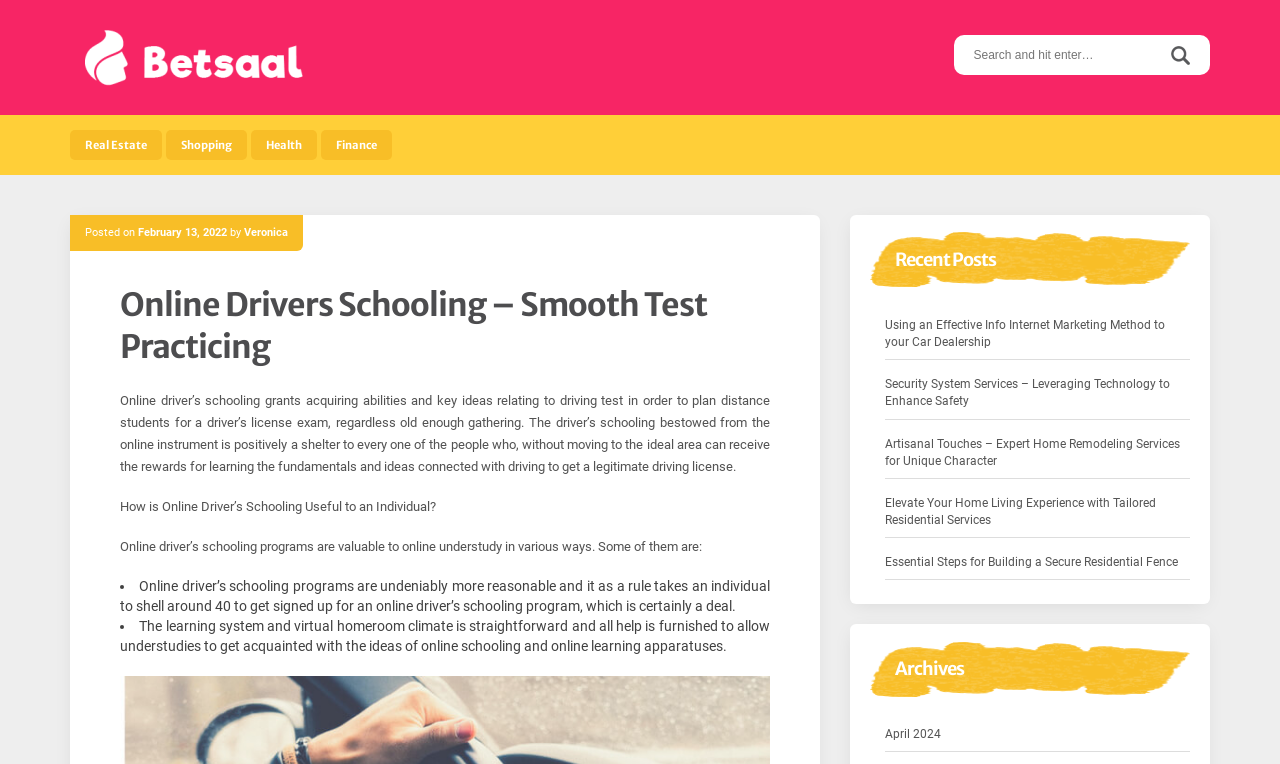Respond to the question below with a single word or phrase: What is the category of the post 'Using an Effective Info Internet Marketing Method to your Car Dealership'?

Not related to driving